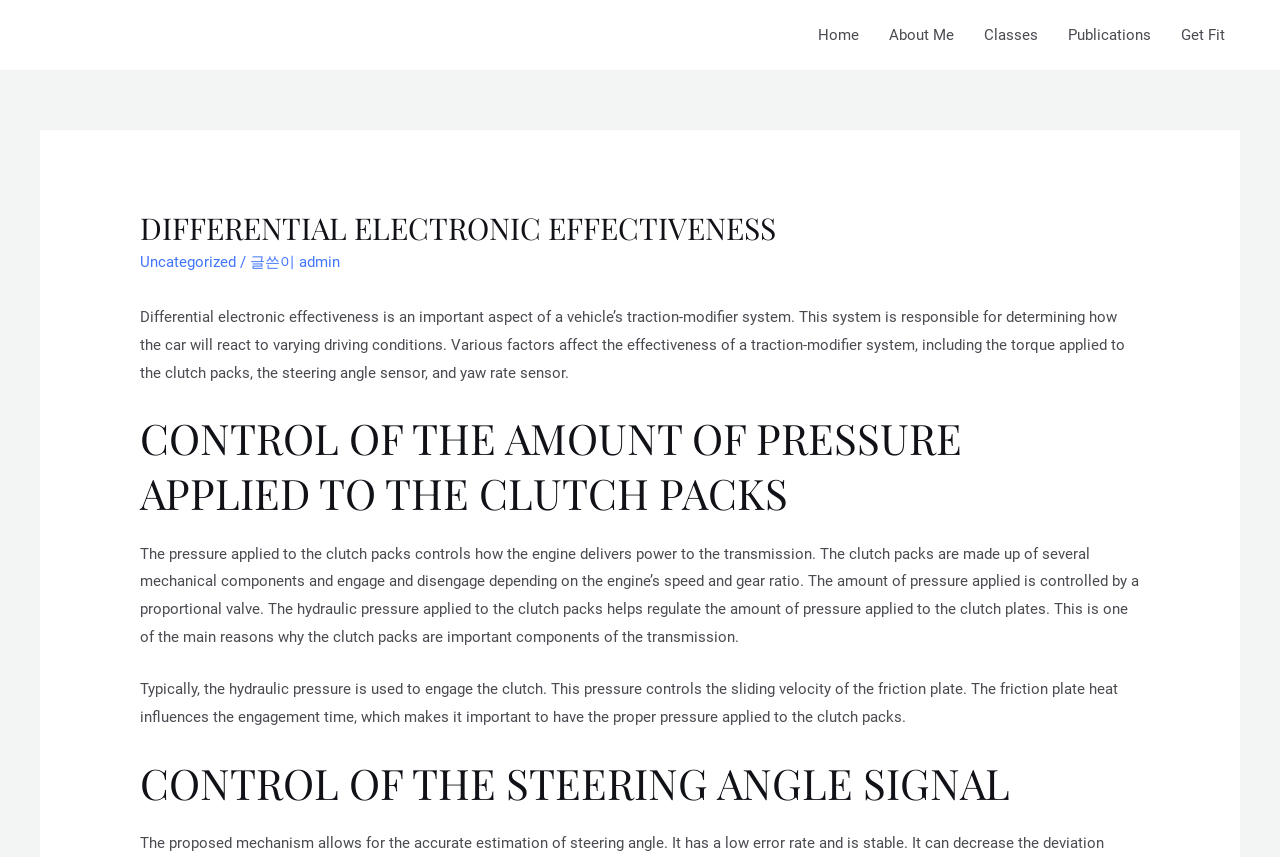What influences the engagement time of the clutch?
Please interpret the details in the image and answer the question thoroughly.

According to the static text element, the friction plate heat influences the engagement time, which makes it important to have the proper pressure applied to the clutch packs.